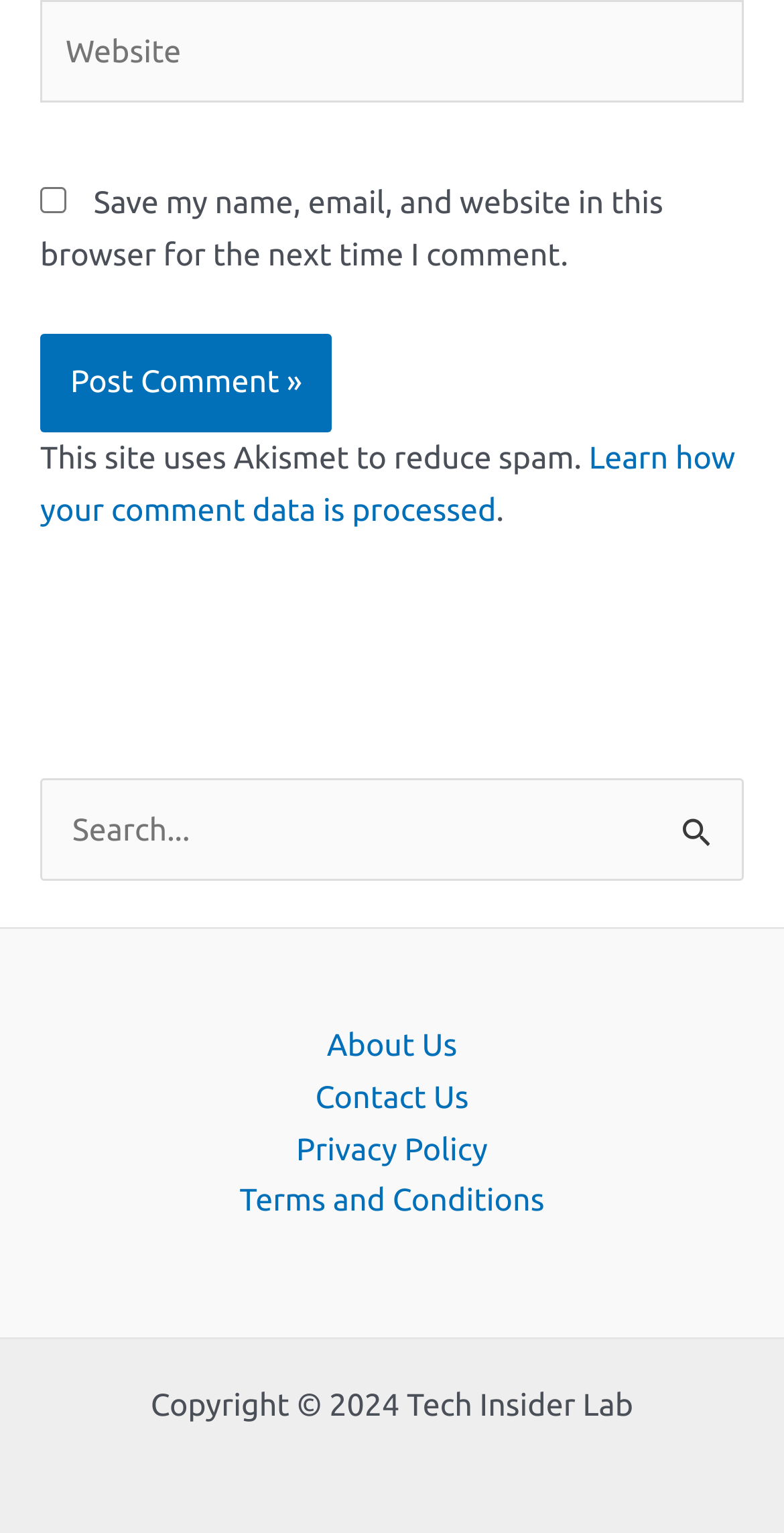Please give a concise answer to this question using a single word or phrase: 
What is the purpose of the link 'Learn how your comment data is processed'?

Provide information on comment data processing